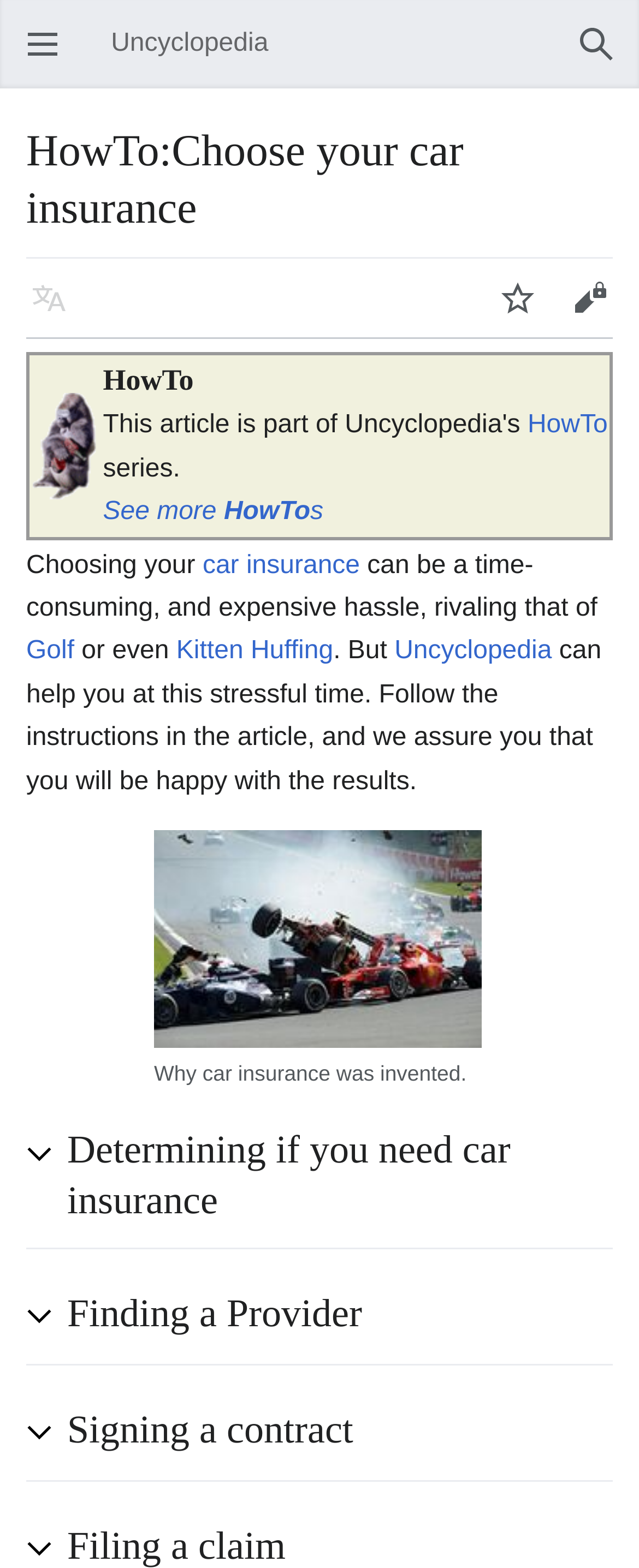Could you provide the bounding box coordinates for the portion of the screen to click to complete this instruction: "Open main menu"?

[0.041, 0.005, 0.074, 0.019]